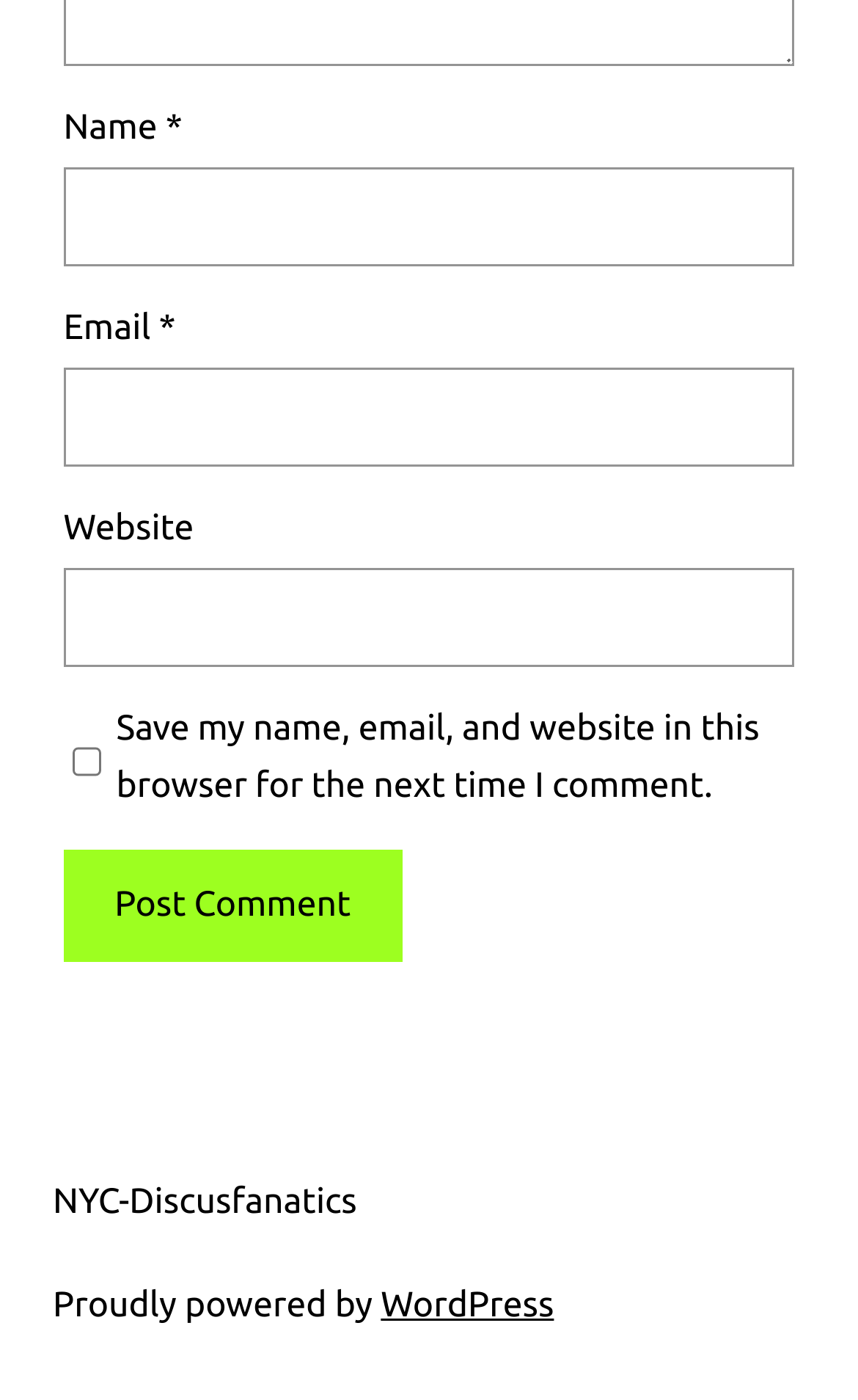What is the purpose of the checkbox?
Can you provide an in-depth and detailed response to the question?

The checkbox is located below the 'Website' textbox and is labeled 'Save my name, email, and website in this browser for the next time I comment.' This suggests that its purpose is to save the user's comment information for future use.